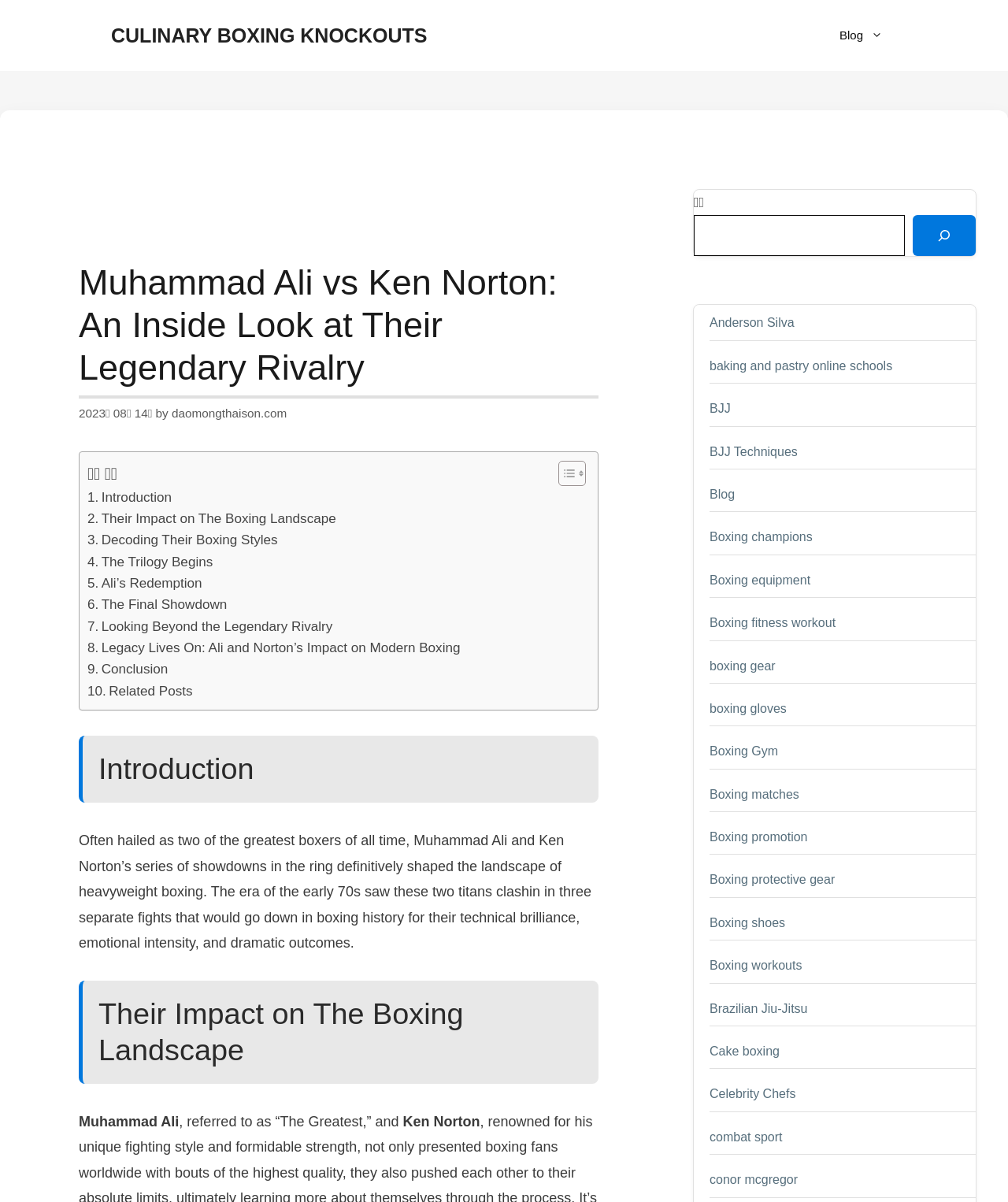Describe in detail what you see on the webpage.

The webpage is about the legendary rivalry between Muhammad Ali and Ken Norton in boxing. At the top, there is a banner with the site's name, "Culinary Boxing Knockouts," and a navigation menu with a link to the blog. Below the banner, there is a heading that reads "Muhammad Ali vs Ken Norton: An Inside Look at Their Legendary Rivalry" with the date "2023년 08월 14일" and the author's name "daomongthaison.com" next to it.

The main content is divided into sections, each with a heading and a brief description. The first section is an introduction to the rivalry between Muhammad Ali and Ken Norton, describing how their series of showdowns in the ring shaped the landscape of heavyweight boxing. The text explains that the era of the early 70s saw these two titans clash in three separate fights that would go down in boxing history for their technical brilliance, emotional intensity, and dramatic outcomes.

To the right of the main content, there is a table of contents with links to different sections of the article, including "Their Impact on The Boxing Landscape," "Decoding Their Boxing Styles," and "The Final Showdown." There are also links to related posts at the bottom of the table of contents.

On the right side of the page, there is a search bar with a button and a list of links to other articles, including "Anderson Silva," "baking and pastry online schools," and "Boxing champions." There are 18 links in total, all related to boxing, martial arts, or cooking.

At the very bottom of the page, there is a complementary section with a search bar and a list of links to other articles.